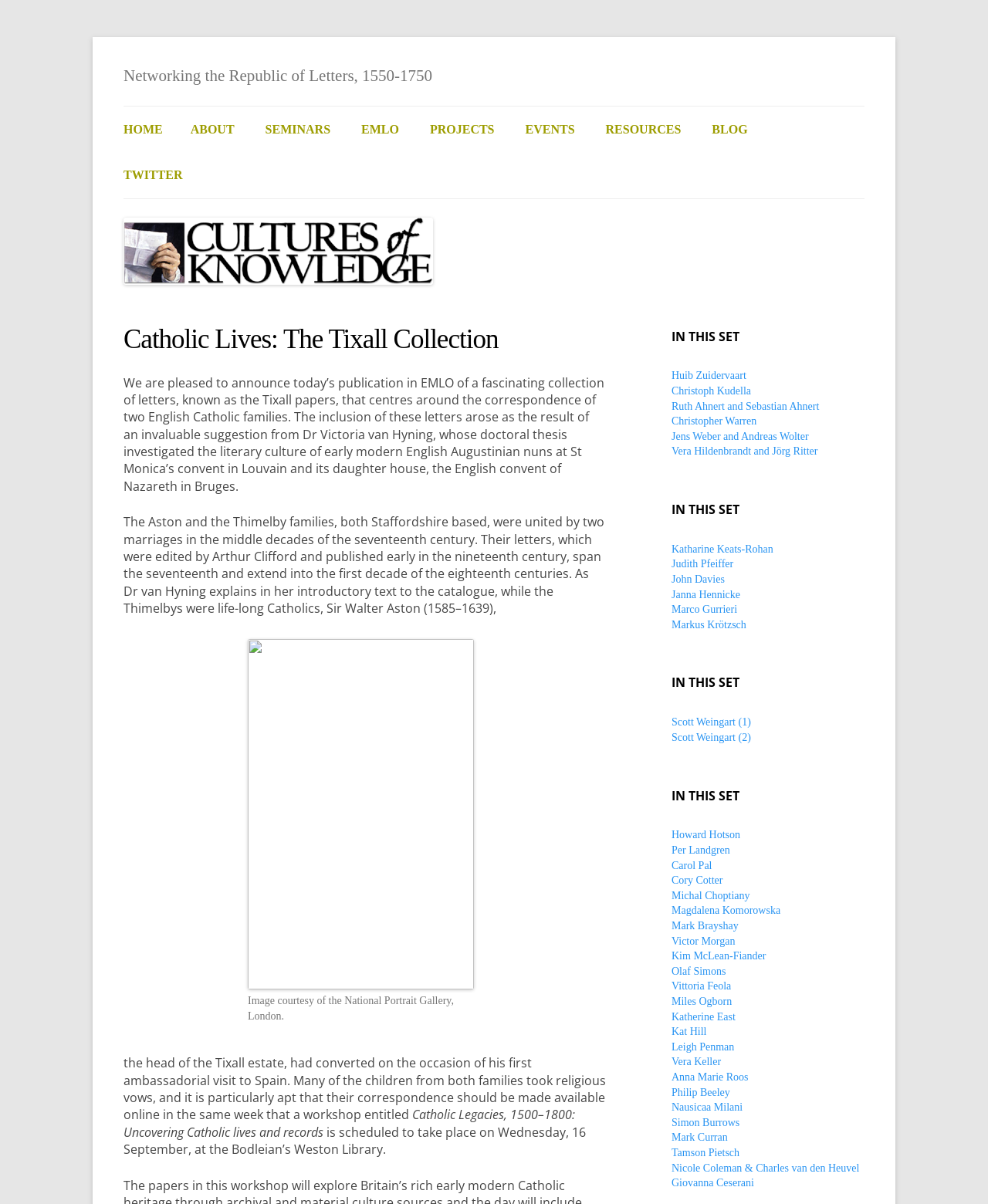Please identify the bounding box coordinates of the area that needs to be clicked to follow this instruction: "Explore the 'Catholic Lives: The Tixall Collection' heading".

[0.125, 0.268, 0.613, 0.295]